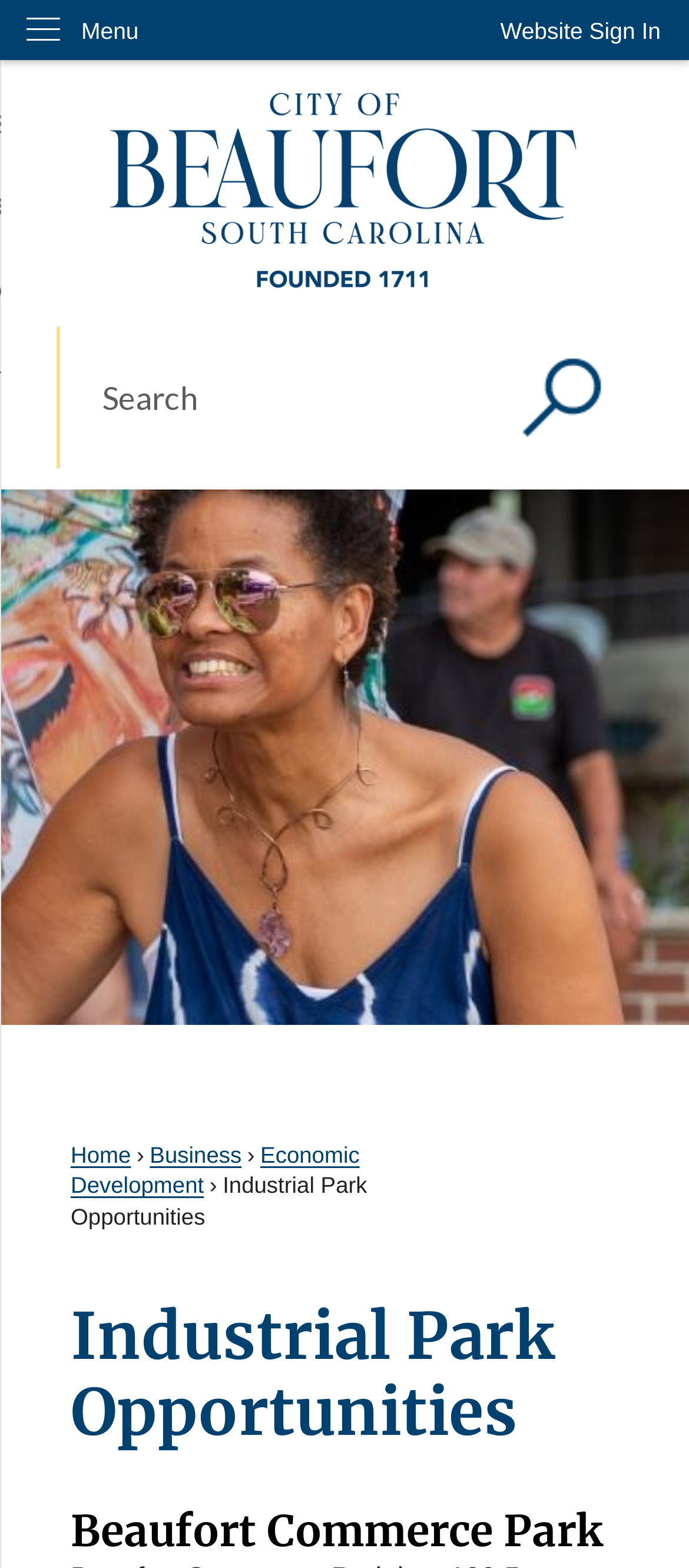Please locate the bounding box coordinates for the element that should be clicked to achieve the following instruction: "Skip to main content". Ensure the coordinates are given as four float numbers between 0 and 1, i.e., [left, top, right, bottom].

[0.0, 0.0, 0.046, 0.02]